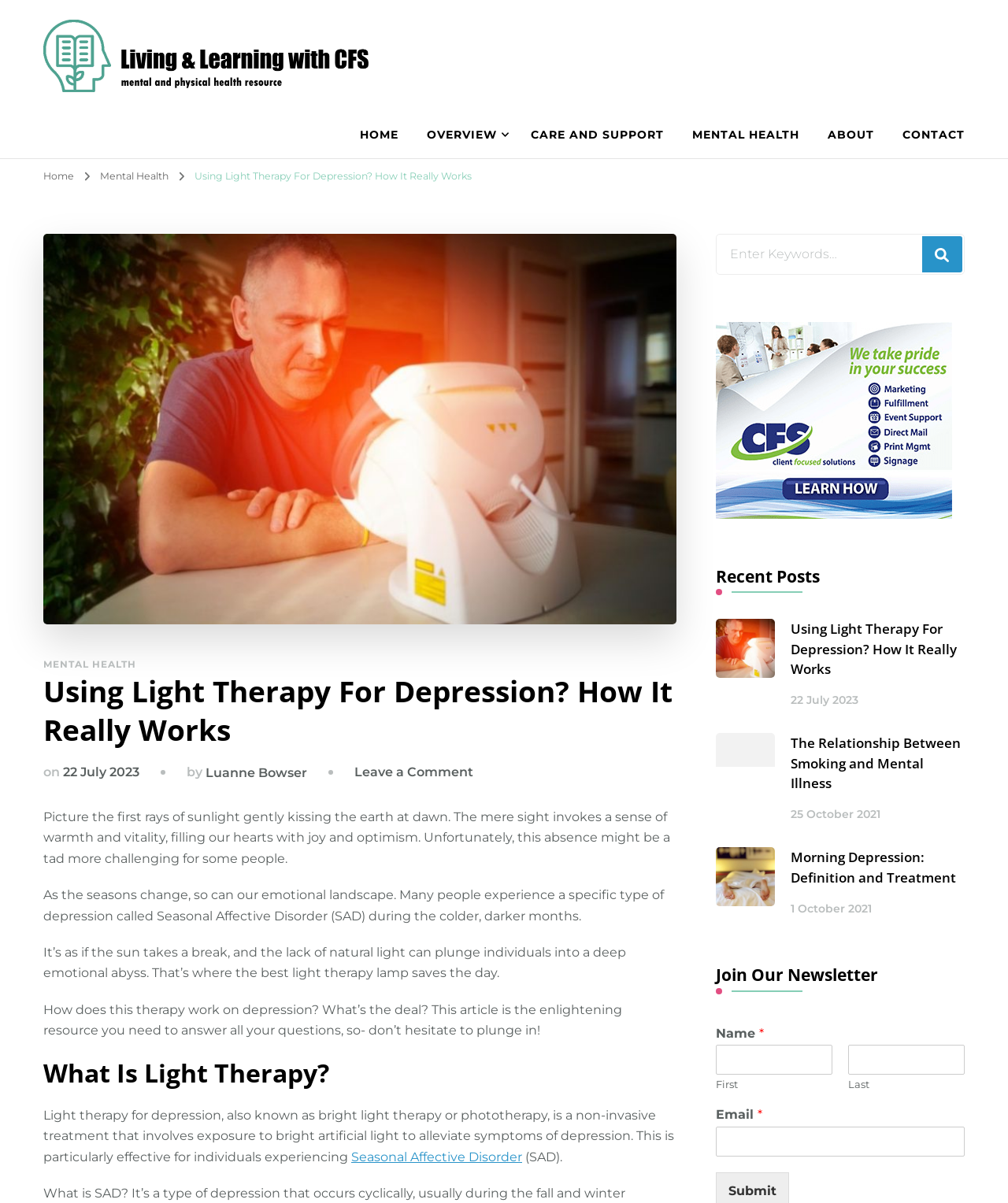Determine and generate the text content of the webpage's headline.

Using Light Therapy For Depression? How It Really Works